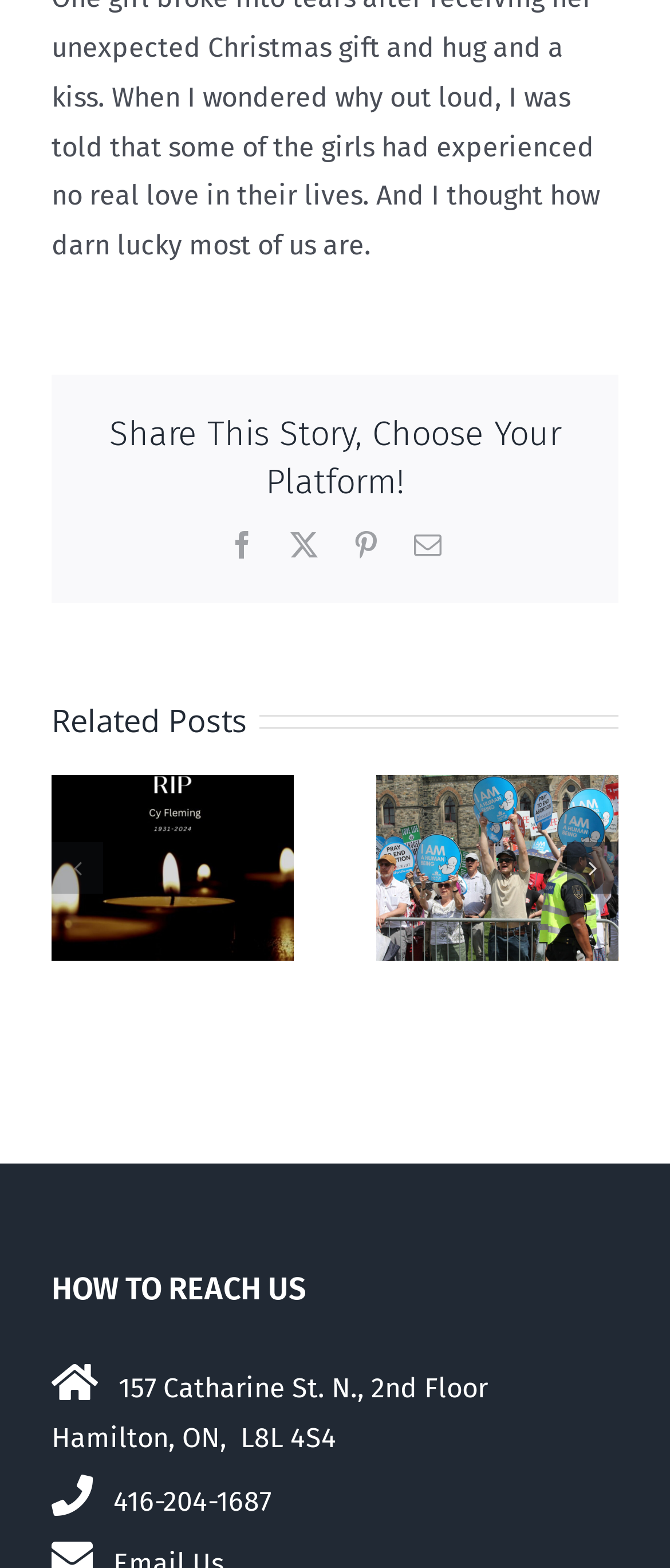Locate the bounding box coordinates of the region to be clicked to comply with the following instruction: "Share this story on Facebook". The coordinates must be four float numbers between 0 and 1, in the form [left, top, right, bottom].

[0.341, 0.338, 0.382, 0.356]